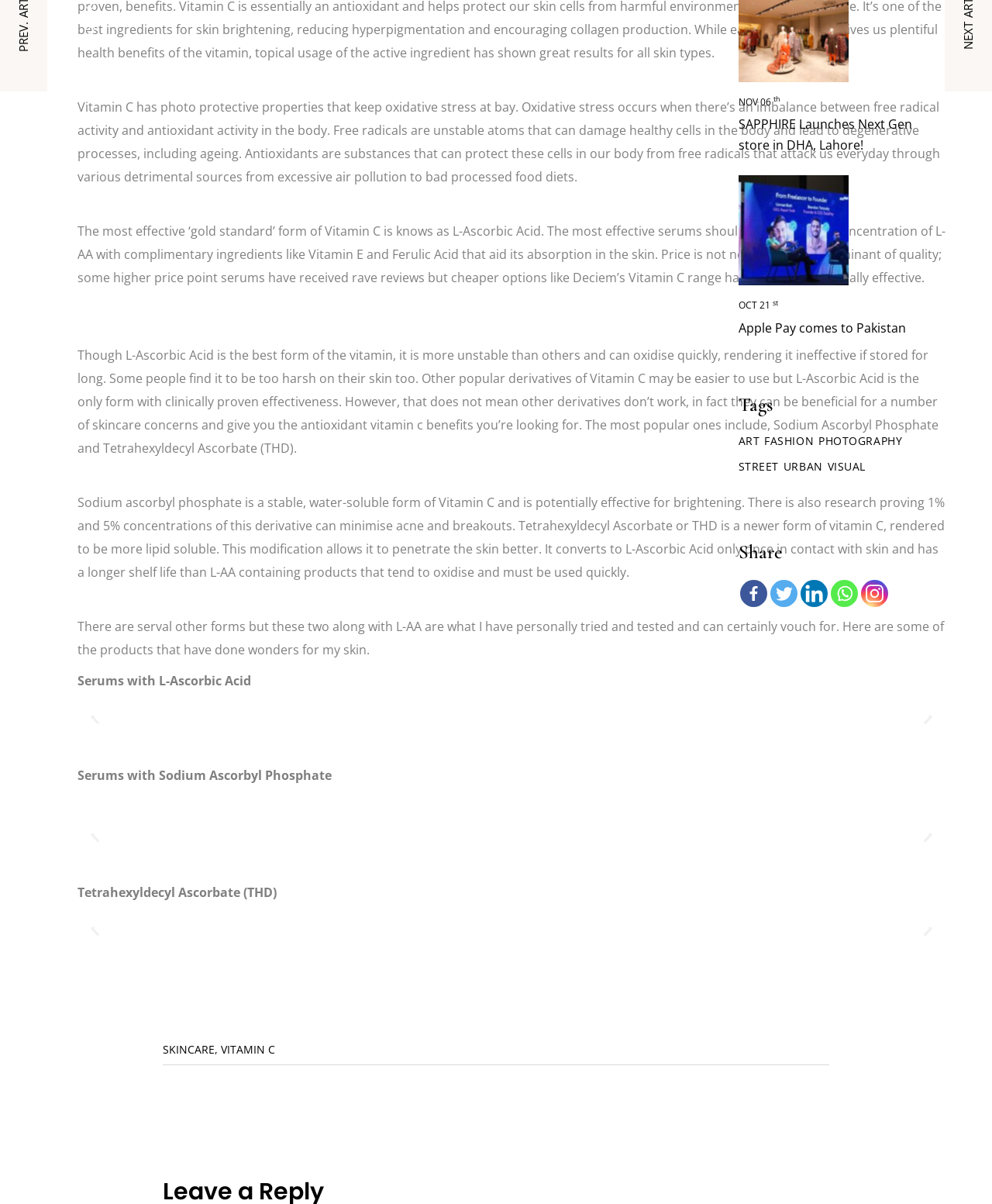From the webpage screenshot, predict the bounding box of the UI element that matches this description: "Nov 06th".

[0.744, 0.079, 0.786, 0.09]